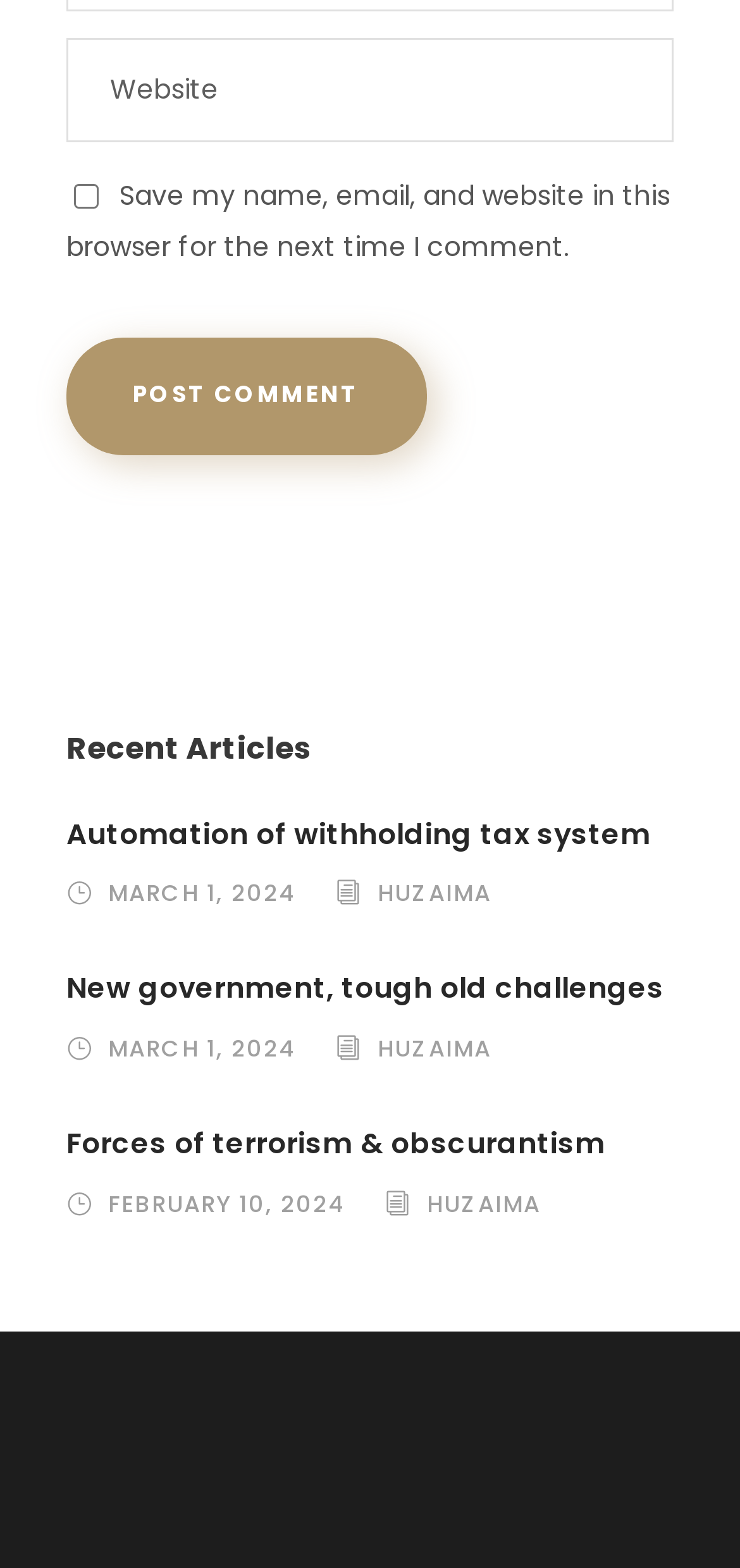Locate the bounding box coordinates of the clickable area needed to fulfill the instruction: "Explore more articles from the author".

None